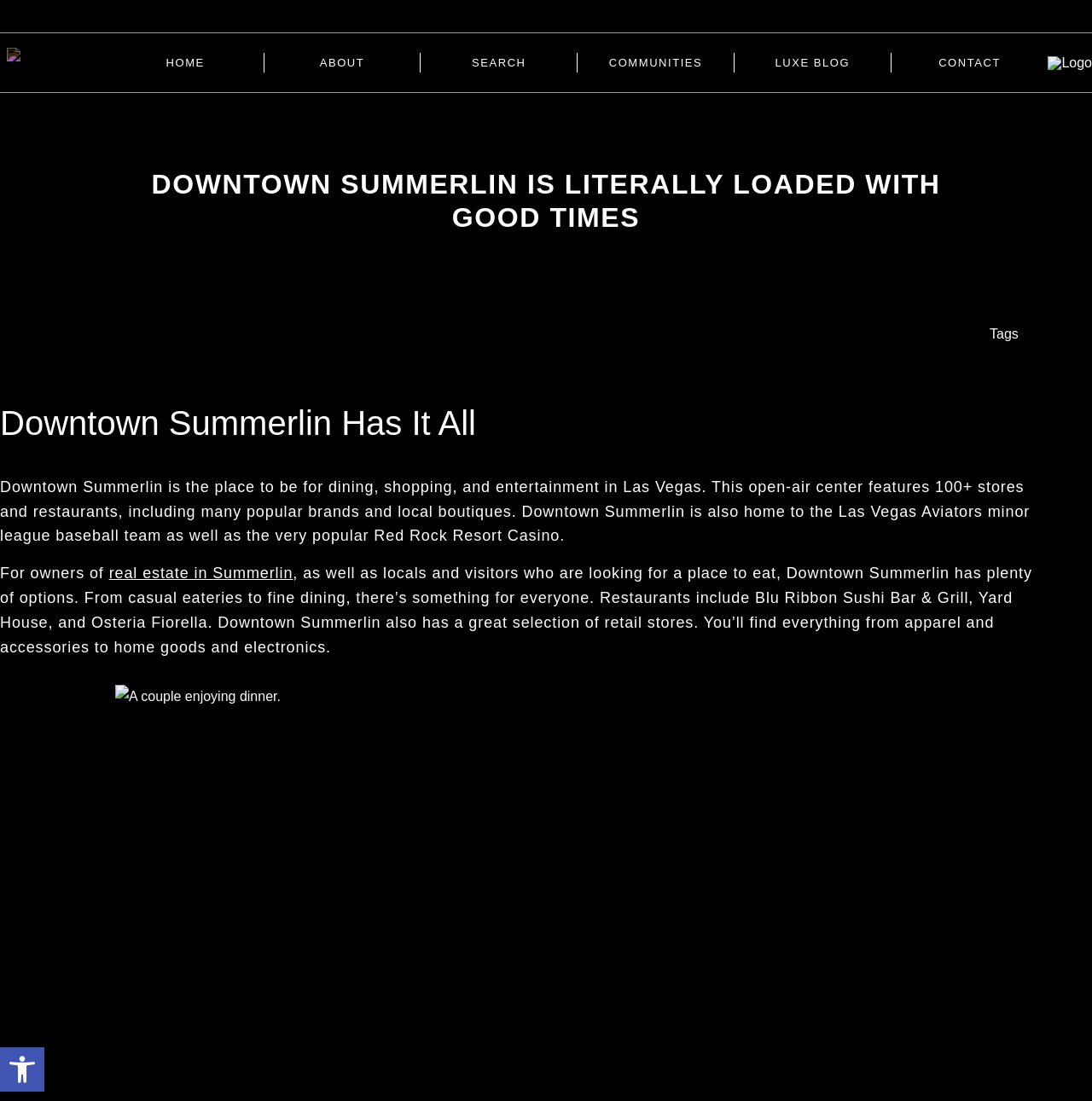Locate the bounding box coordinates of the clickable area to execute the instruction: "Click the HOME link". Provide the coordinates as four float numbers between 0 and 1, represented as [left, top, right, bottom].

[0.098, 0.048, 0.242, 0.066]